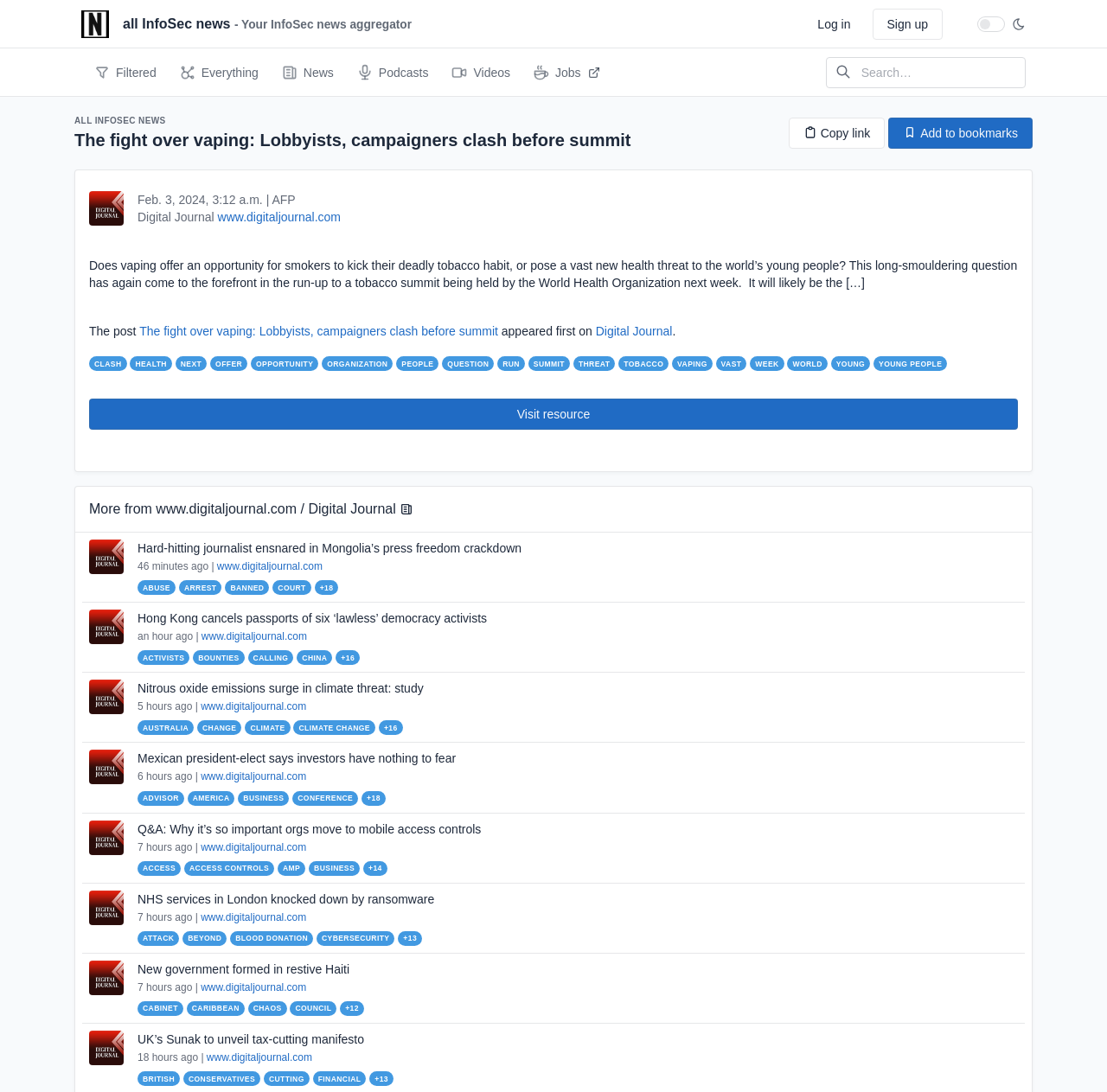Please find the bounding box coordinates of the element that you should click to achieve the following instruction: "Visit the 'Digital Journal' website". The coordinates should be presented as four float numbers between 0 and 1: [left, top, right, bottom].

[0.08, 0.175, 0.112, 0.207]